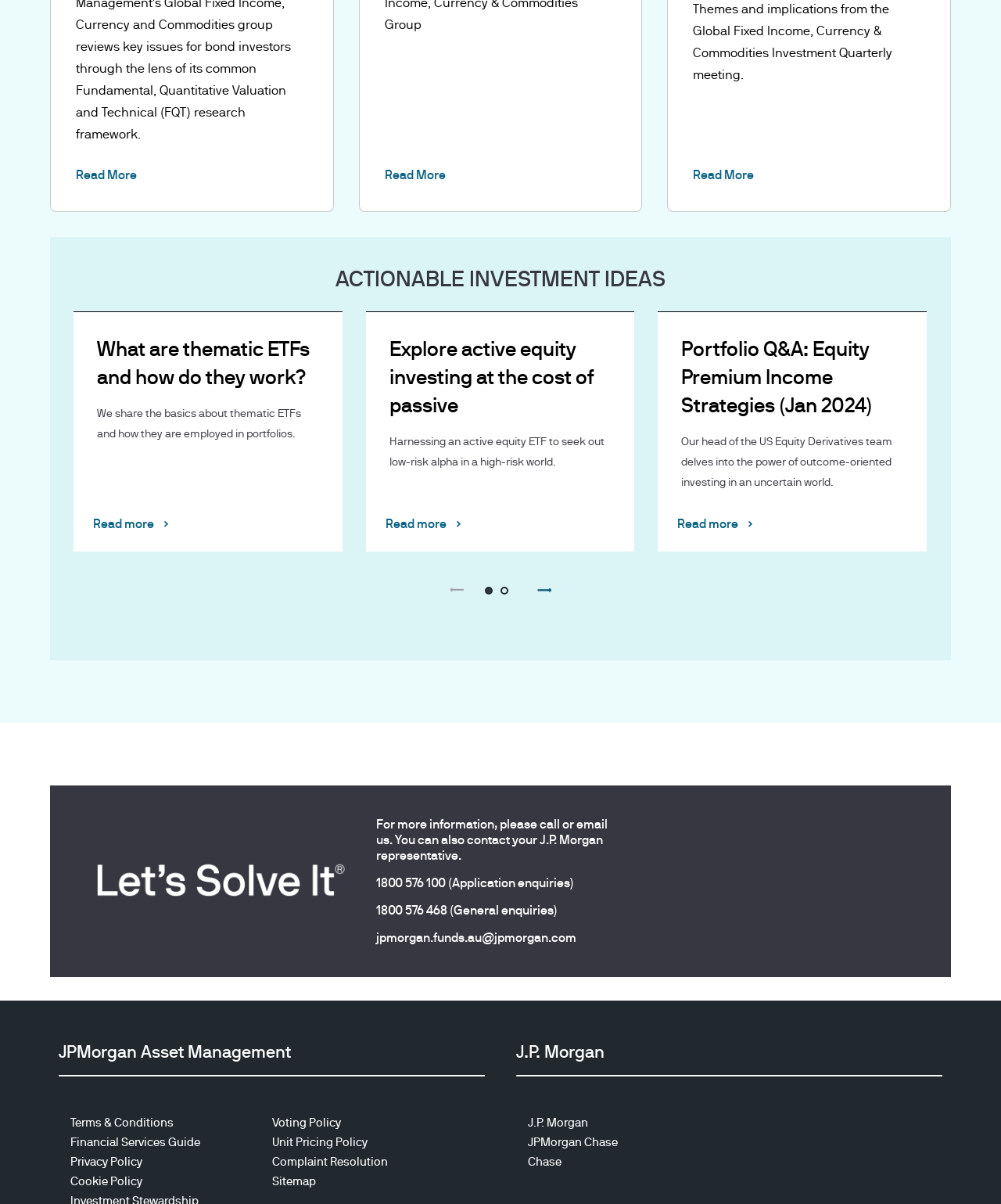Pinpoint the bounding box coordinates of the clickable area needed to execute the instruction: "Go to the homepage". The coordinates should be specified as four float numbers between 0 and 1, i.e., [left, top, right, bottom].

None